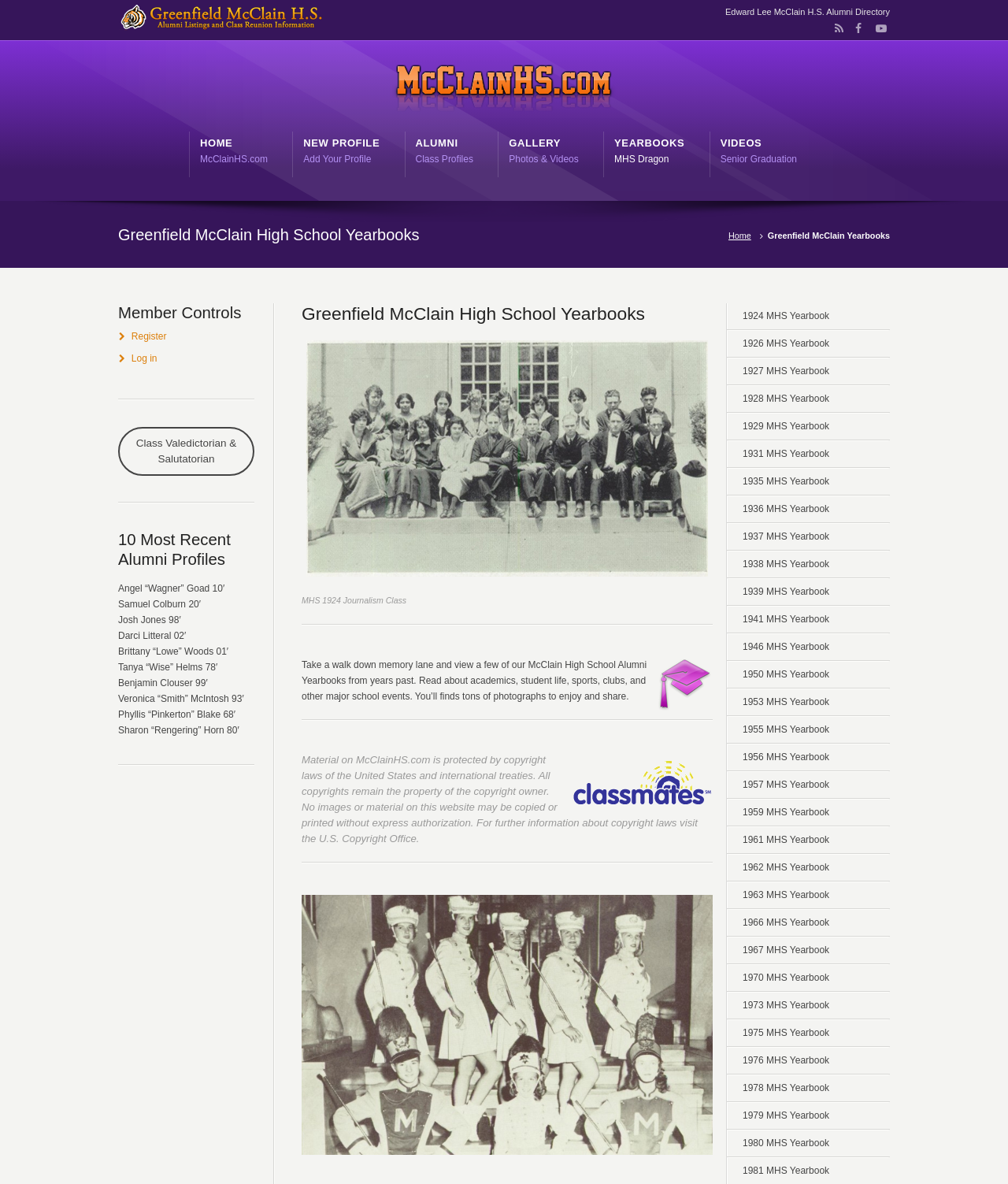Please determine the bounding box coordinates of the area that needs to be clicked to complete this task: 'View photos and videos'. The coordinates must be four float numbers between 0 and 1, formatted as [left, top, right, bottom].

[0.505, 0.13, 0.574, 0.139]